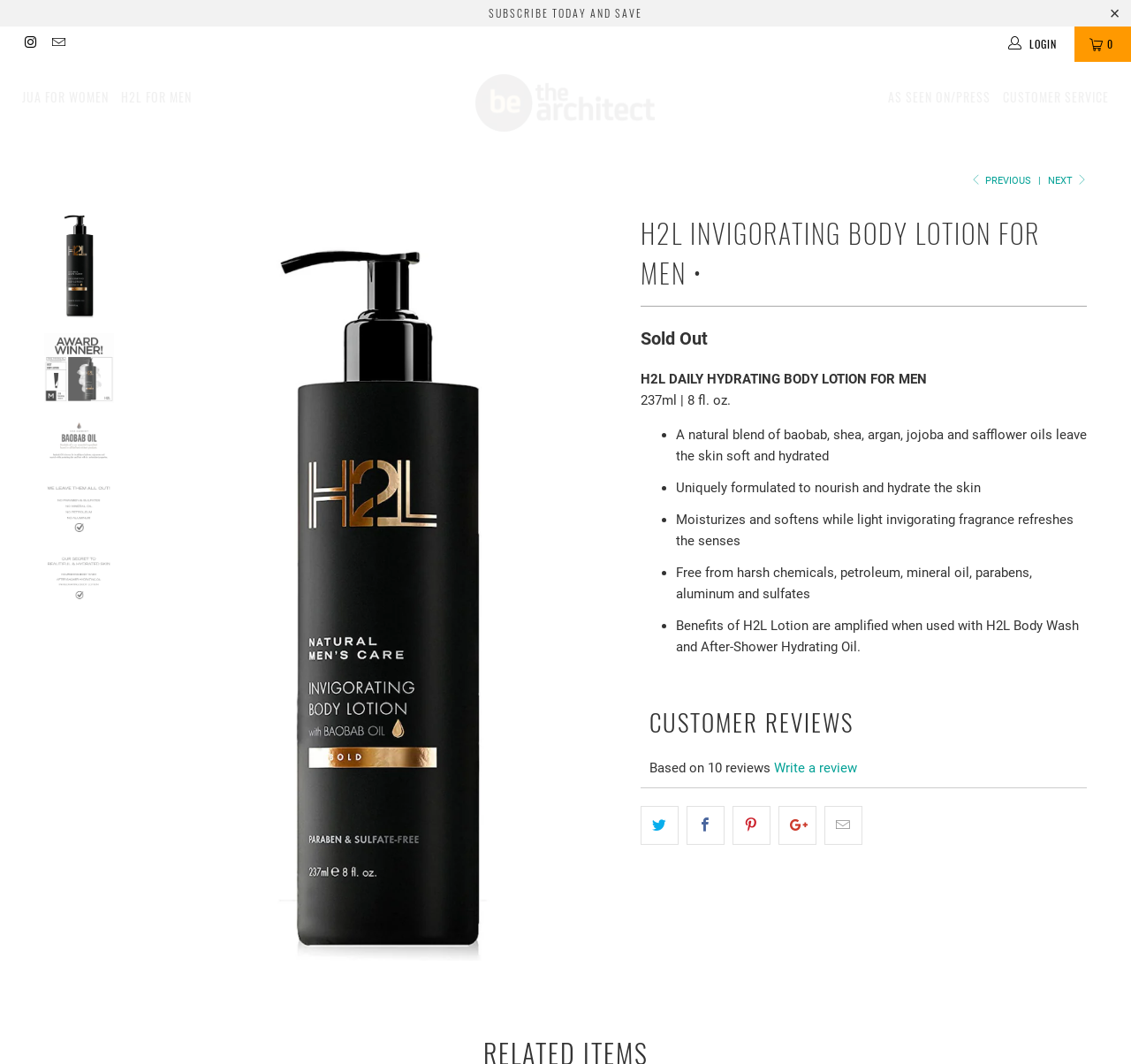Specify the bounding box coordinates of the area to click in order to execute this command: 'Log in'. The coordinates should consist of four float numbers ranging from 0 to 1, and should be formatted as [left, top, right, bottom].

[0.889, 0.025, 0.938, 0.058]